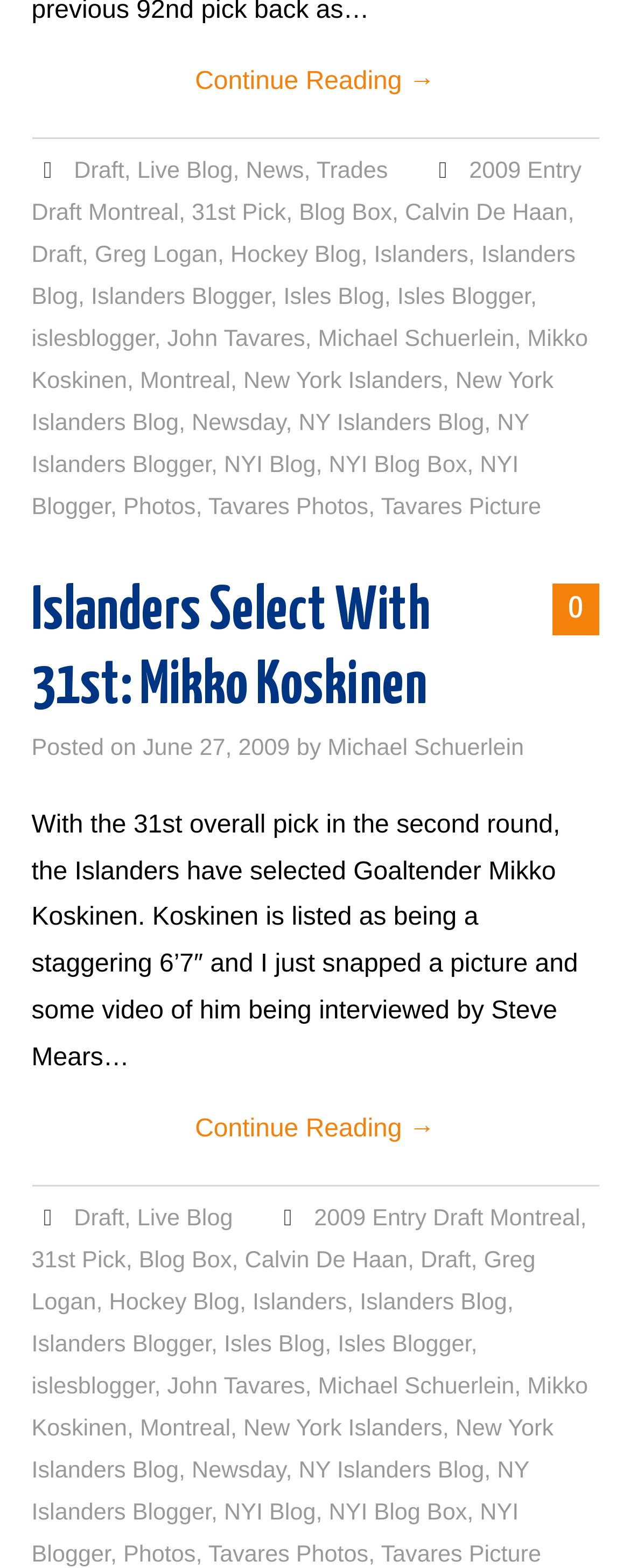Indicate the bounding box coordinates of the element that must be clicked to execute the instruction: "Visit 'Islanders Select With 31st: Mikko Koskinen'". The coordinates should be given as four float numbers between 0 and 1, i.e., [left, top, right, bottom].

[0.05, 0.367, 0.822, 0.462]